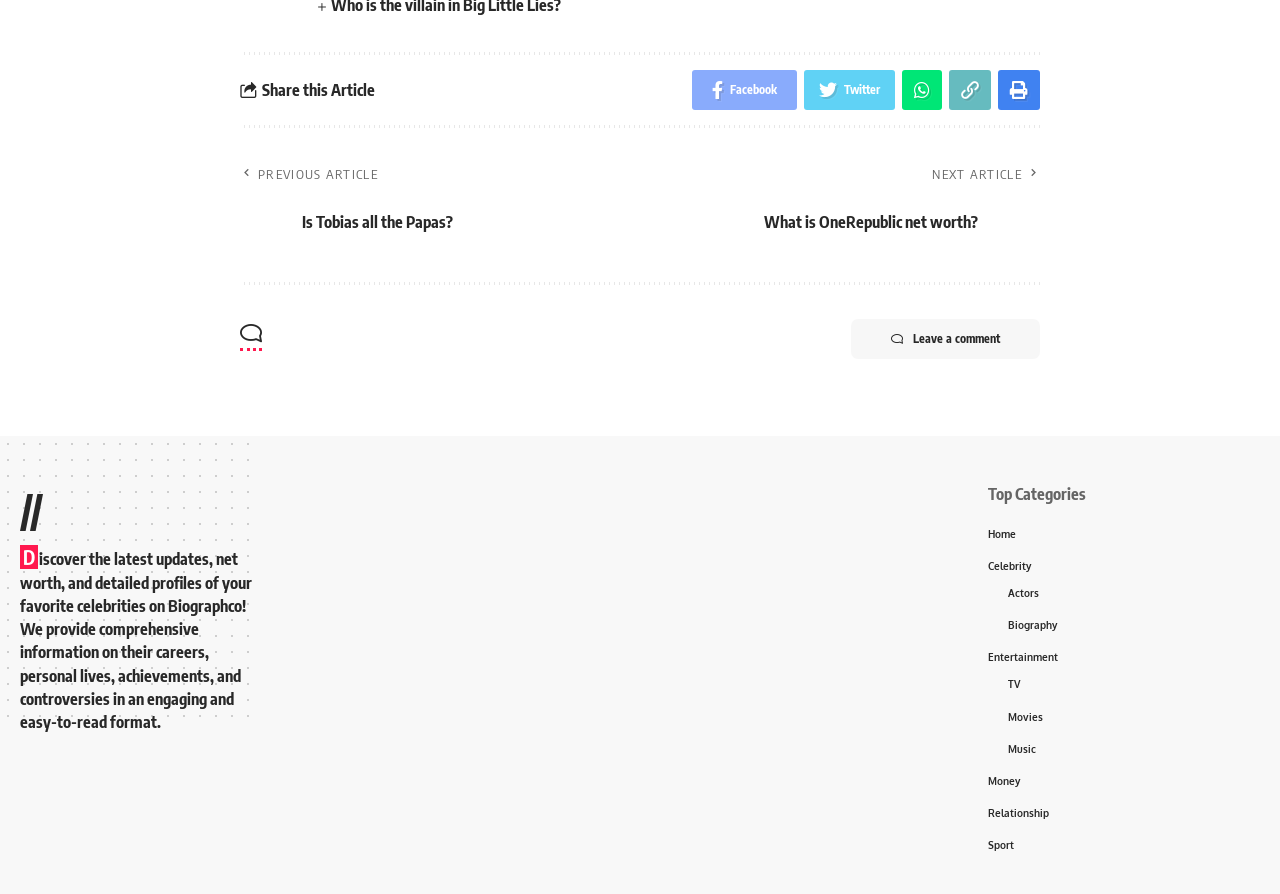Give a concise answer using only one word or phrase for this question:
What is the topic of the next article?

OneRepublic's Financial Success